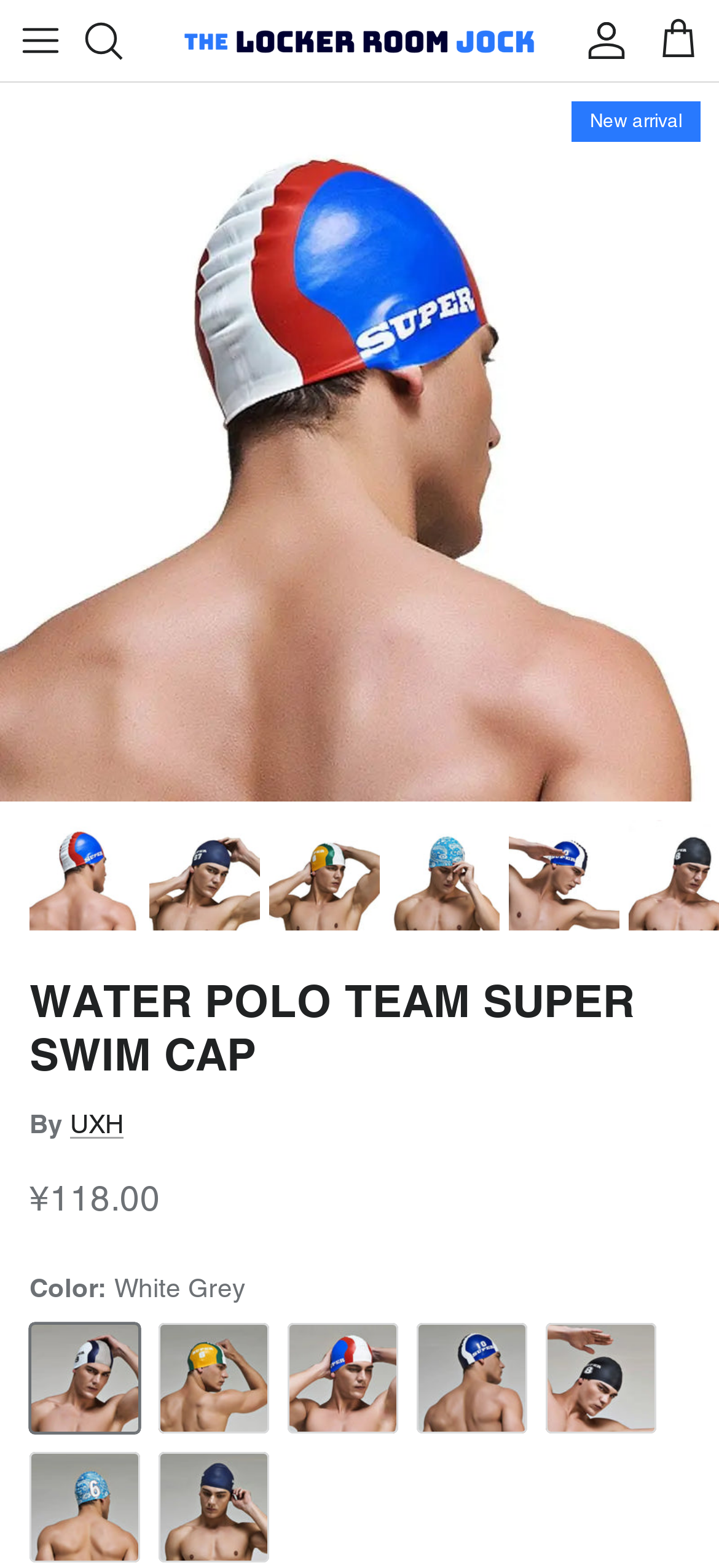Give a detailed overview of the webpage's appearance and contents.

This webpage is an e-commerce product page for a Waterpolo Team Super Swim Cap. At the top, there is a navigation menu with a "Menu" button, a "Search" link, and a logo of "The Locker Room Jock" with an image. On the right side, there are links to "Account" and "Cart".

Below the navigation menu, there is a carousel section that takes up most of the page width, displaying a product image. Above the carousel, there is a "New arrival" label. Below the carousel, there are several links to load images in a gallery view.

The product information section is located below the carousel. The product title "WATER POLO TEAM SUPER SWIM CAP" is displayed in a large font. Below the title, there is a "By" label followed by a link to "UXH", which is likely the brand or manufacturer. The product price "¥118.00" is displayed below.

Under the product price, there is a color selection section with six options: White Grey, Yellow, Blue White, Dark blue, Black, and Blue Fllower. Each color option has a radio button and an image of the product in that color. The White Grey option is selected by default.

Overall, the webpage is focused on showcasing the product and providing options for customers to select their preferred color.